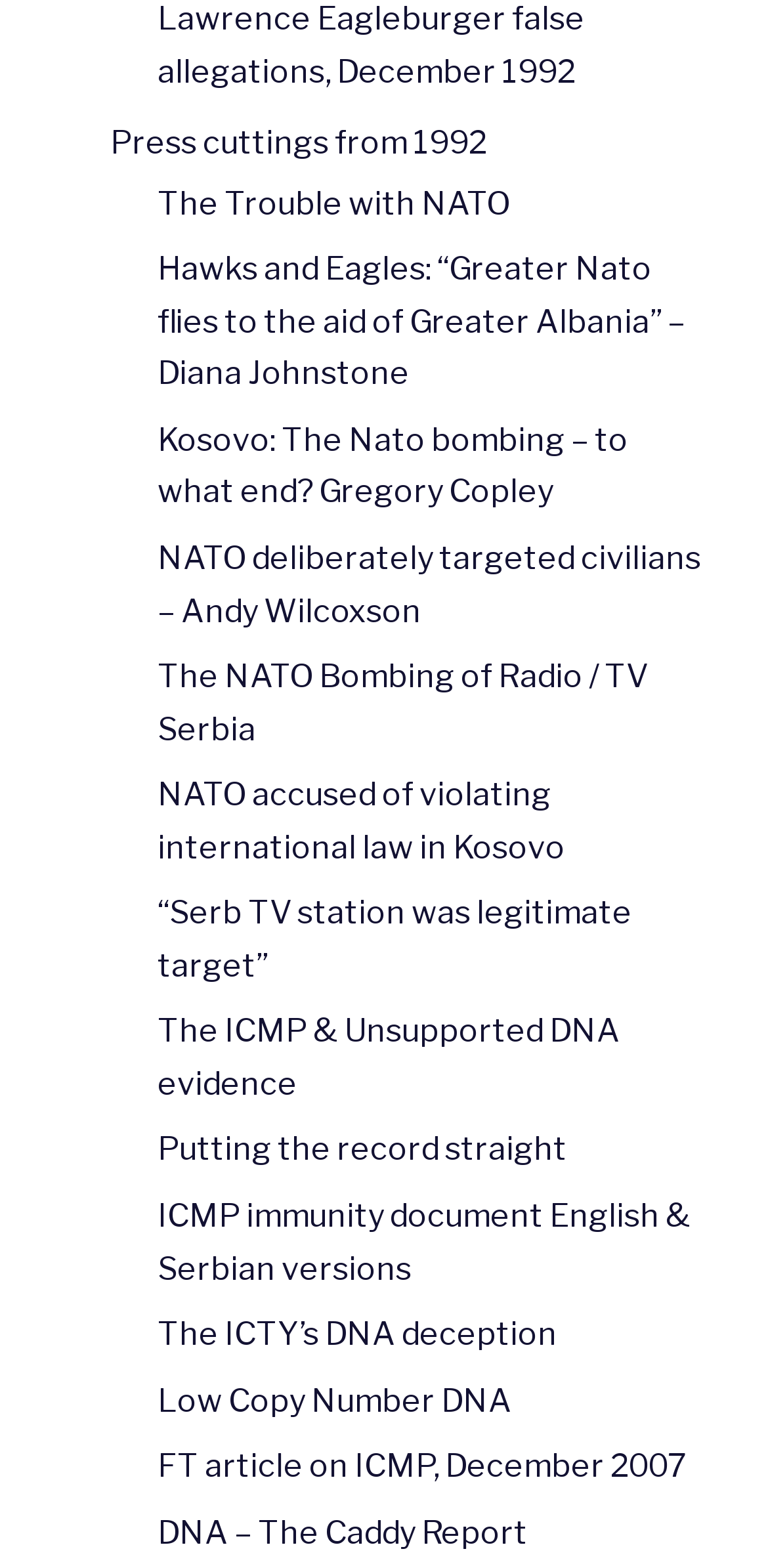Answer in one word or a short phrase: 
What is the purpose of the webpage?

Providing information on NATO's involvement in Kosovo